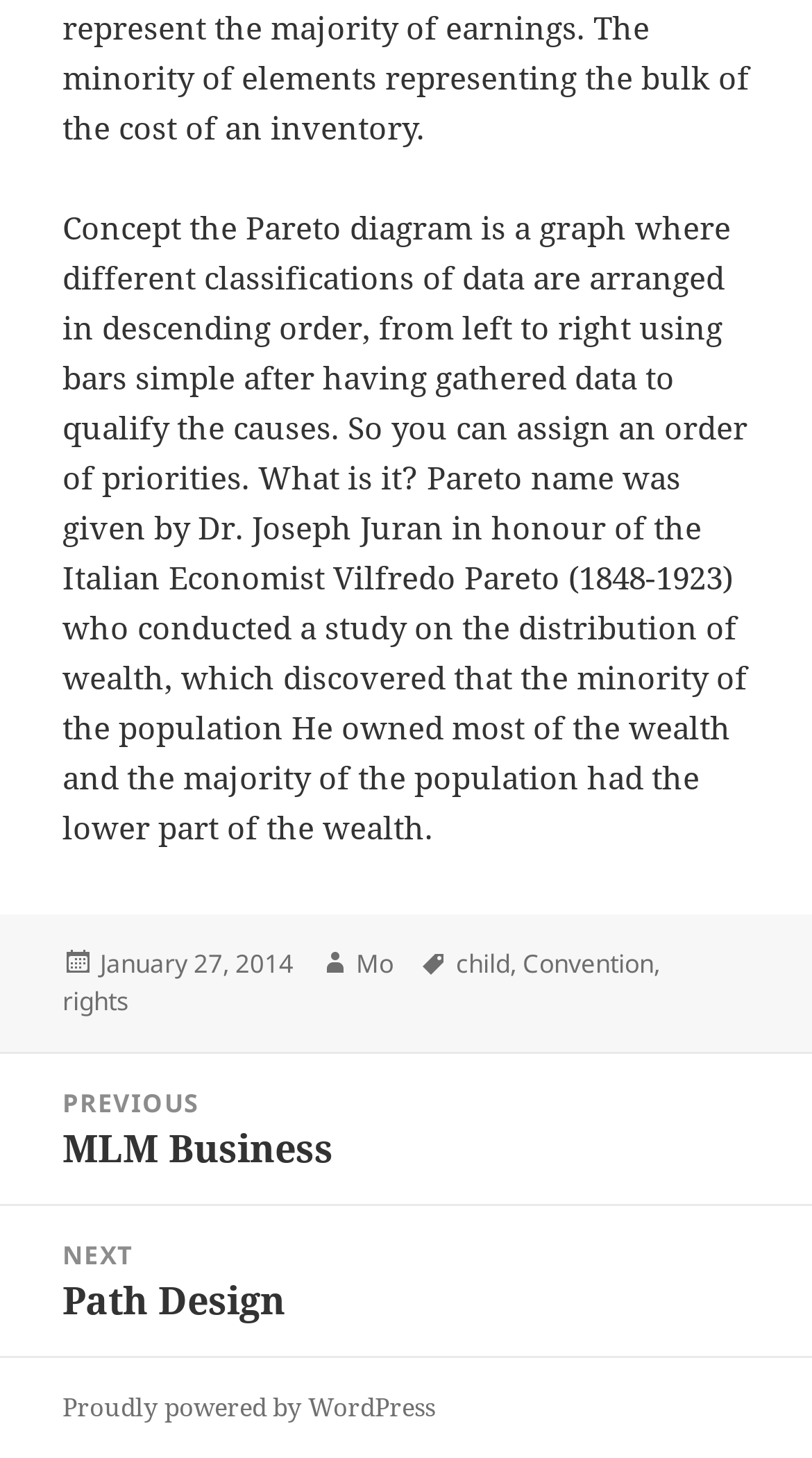Please mark the bounding box coordinates of the area that should be clicked to carry out the instruction: "Visit WordPress website".

[0.077, 0.952, 0.536, 0.978]